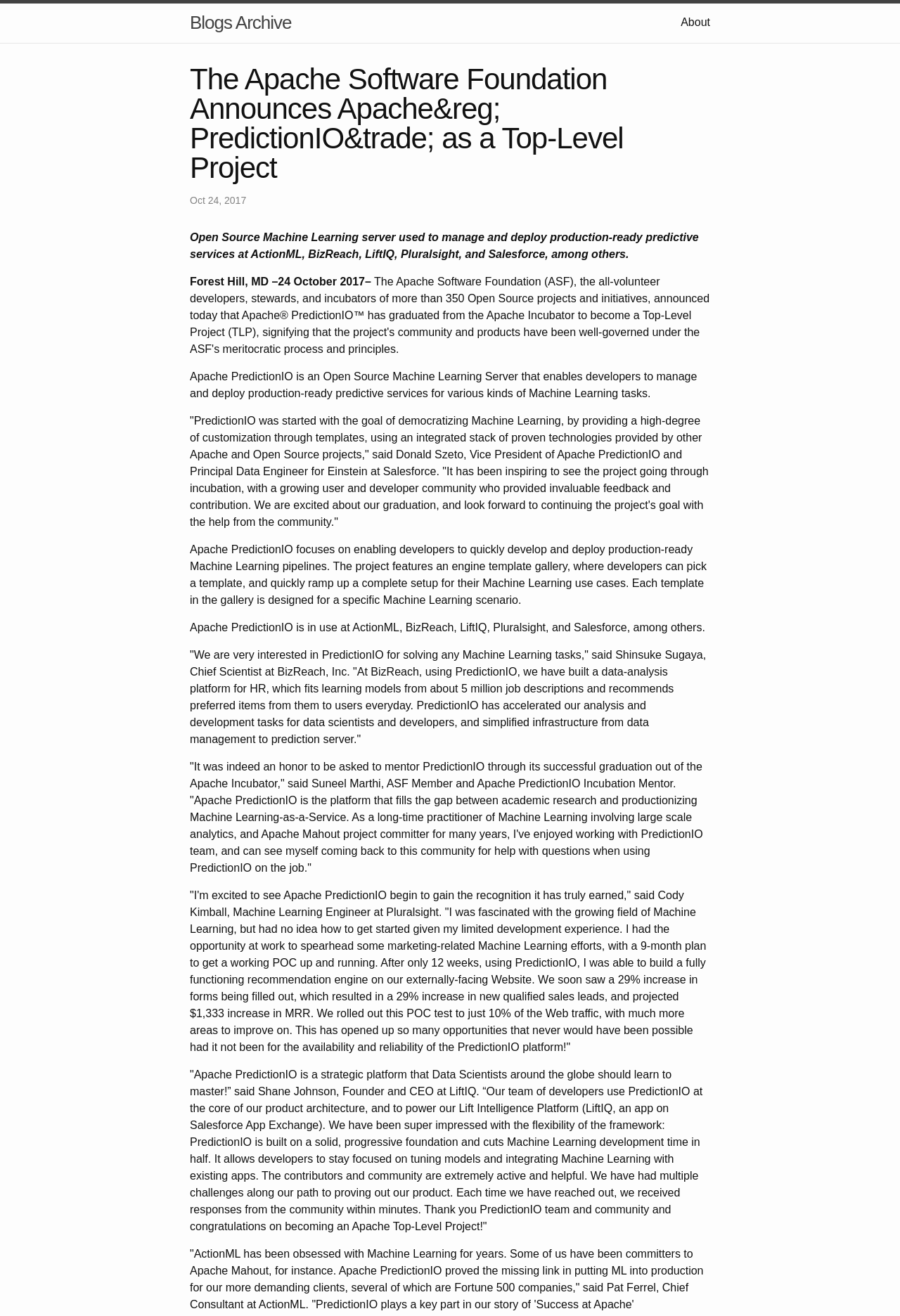Answer the question briefly using a single word or phrase: 
What is Apache PredictionIO?

Open Source Machine Learning server